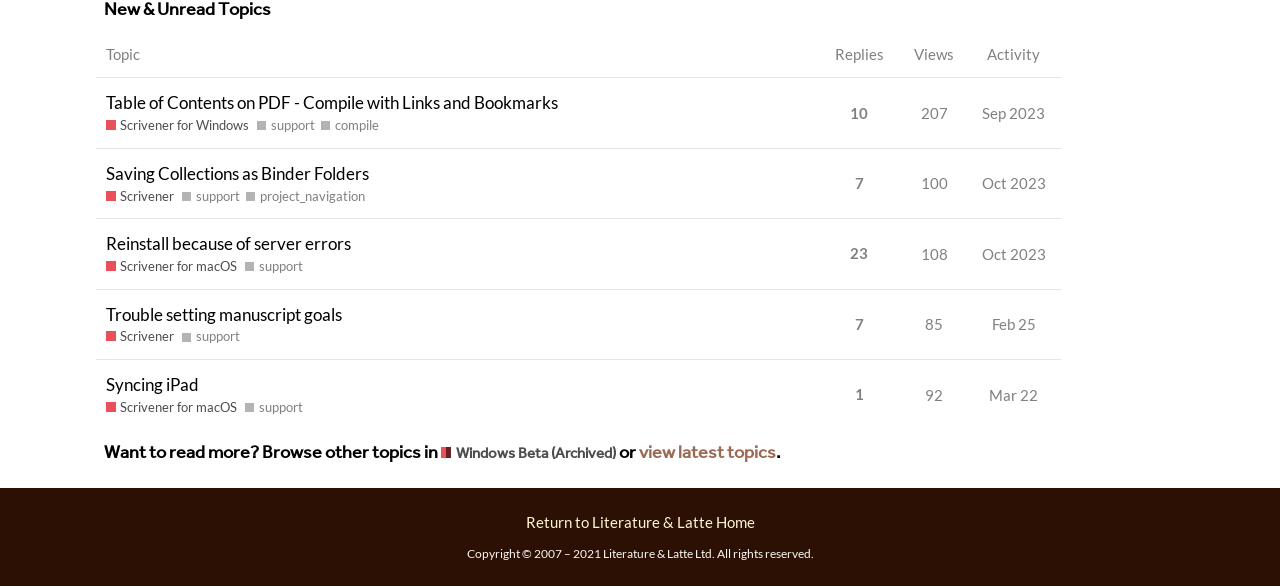Locate the bounding box coordinates of the clickable element to fulfill the following instruction: "View topic 'Saving Collections as Binder Folders'". Provide the coordinates as four float numbers between 0 and 1 in the format [left, top, right, bottom].

[0.075, 0.253, 0.642, 0.373]